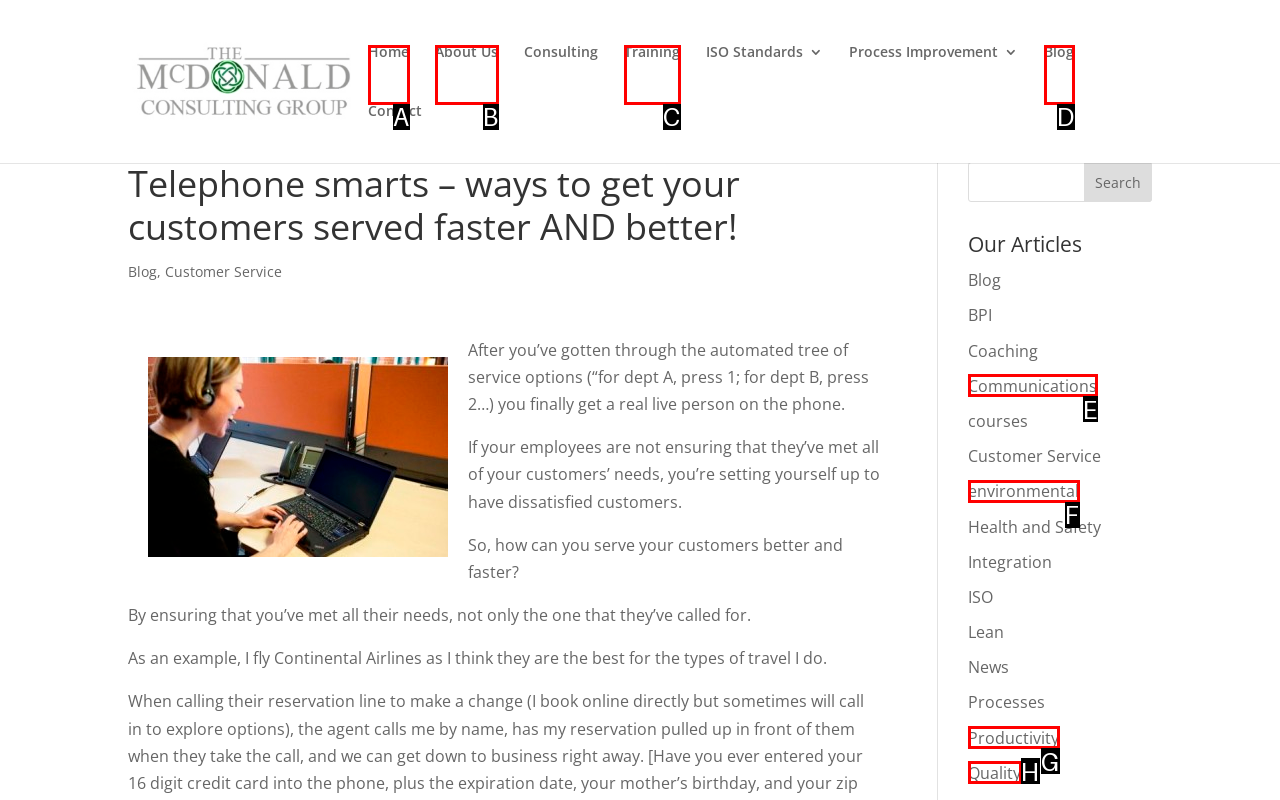Please determine which option aligns with the description: Training. Respond with the option’s letter directly from the available choices.

C